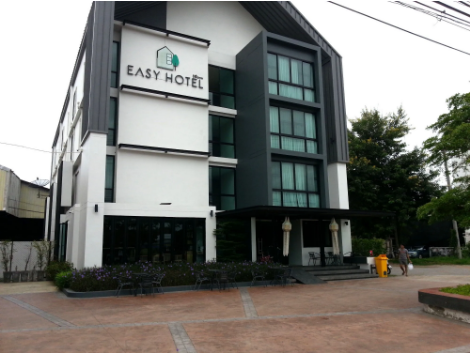Are there plants surrounding the hotel?
Please provide a detailed answer to the question.

The caption describes the surrounding landscape as including well-maintained plants, which adds a touch of nature to the urban setting, confirming the presence of plants around the hotel.